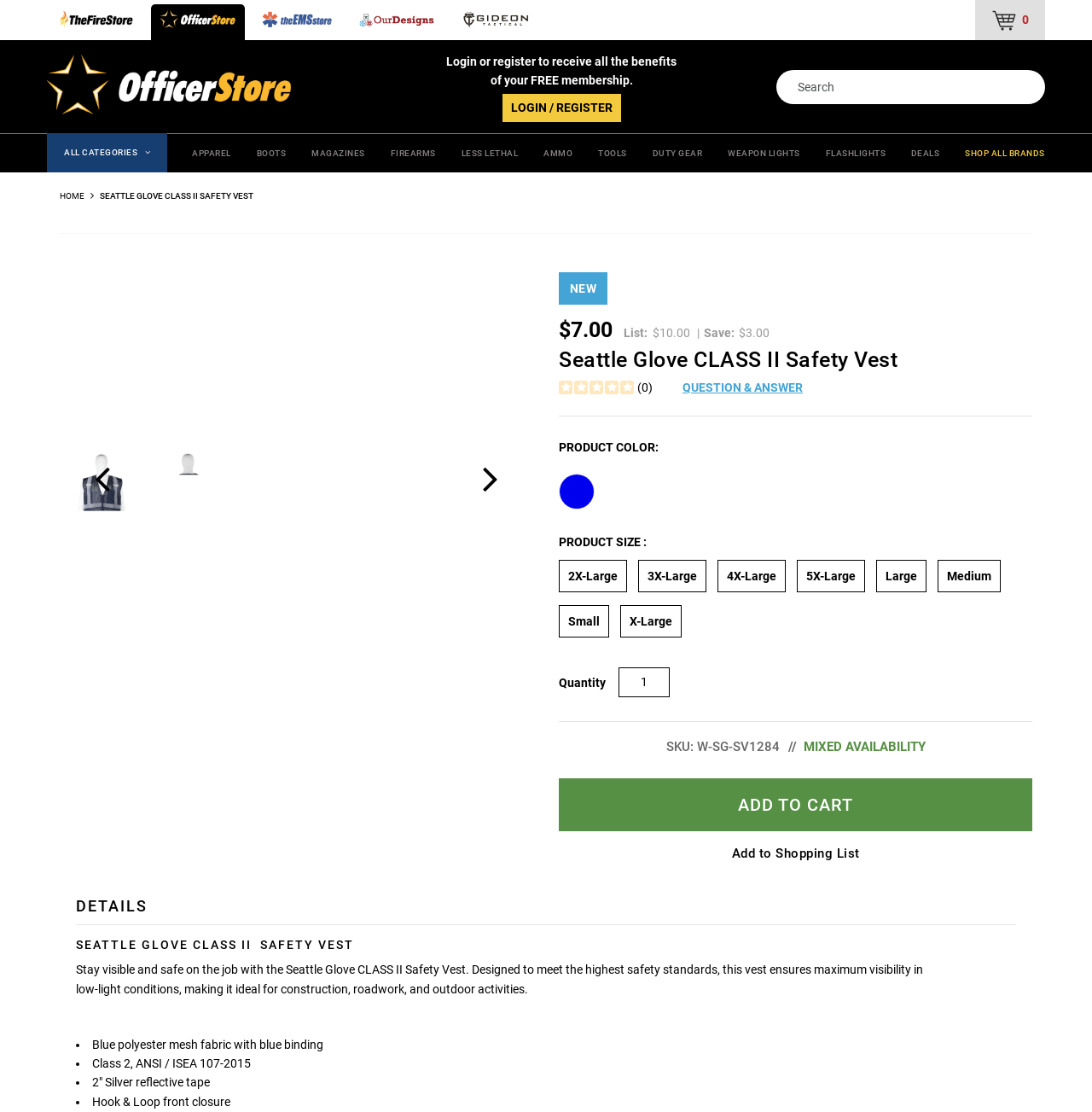Determine the coordinates of the bounding box that should be clicked to complete the instruction: "View ALL CATEGORIES". The coordinates should be represented by four float numbers between 0 and 1: [left, top, right, bottom].

[0.059, 0.133, 0.126, 0.141]